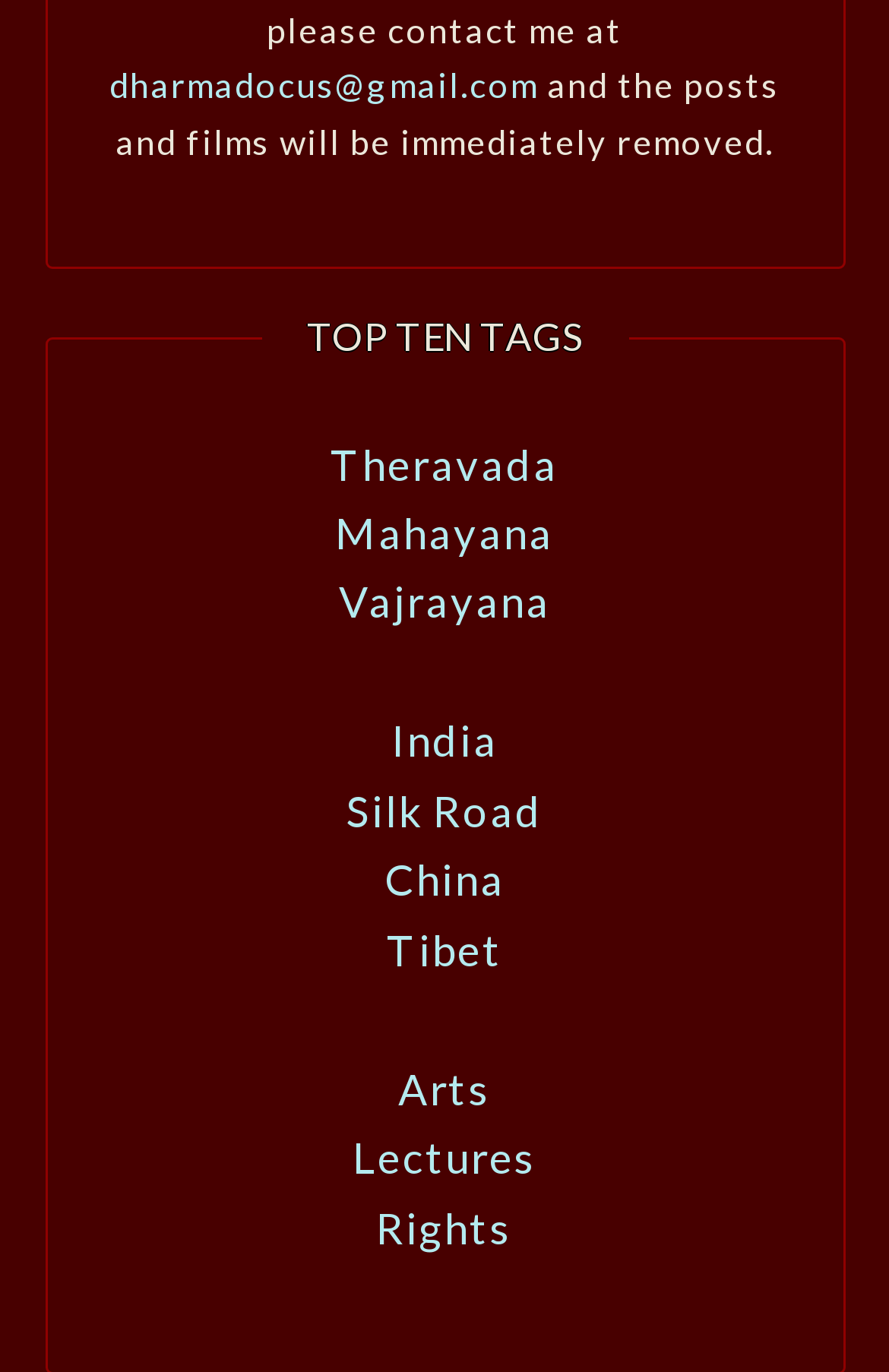What is the last tag listed under 'TOP TEN TAGS'?
Provide a one-word or short-phrase answer based on the image.

Rights